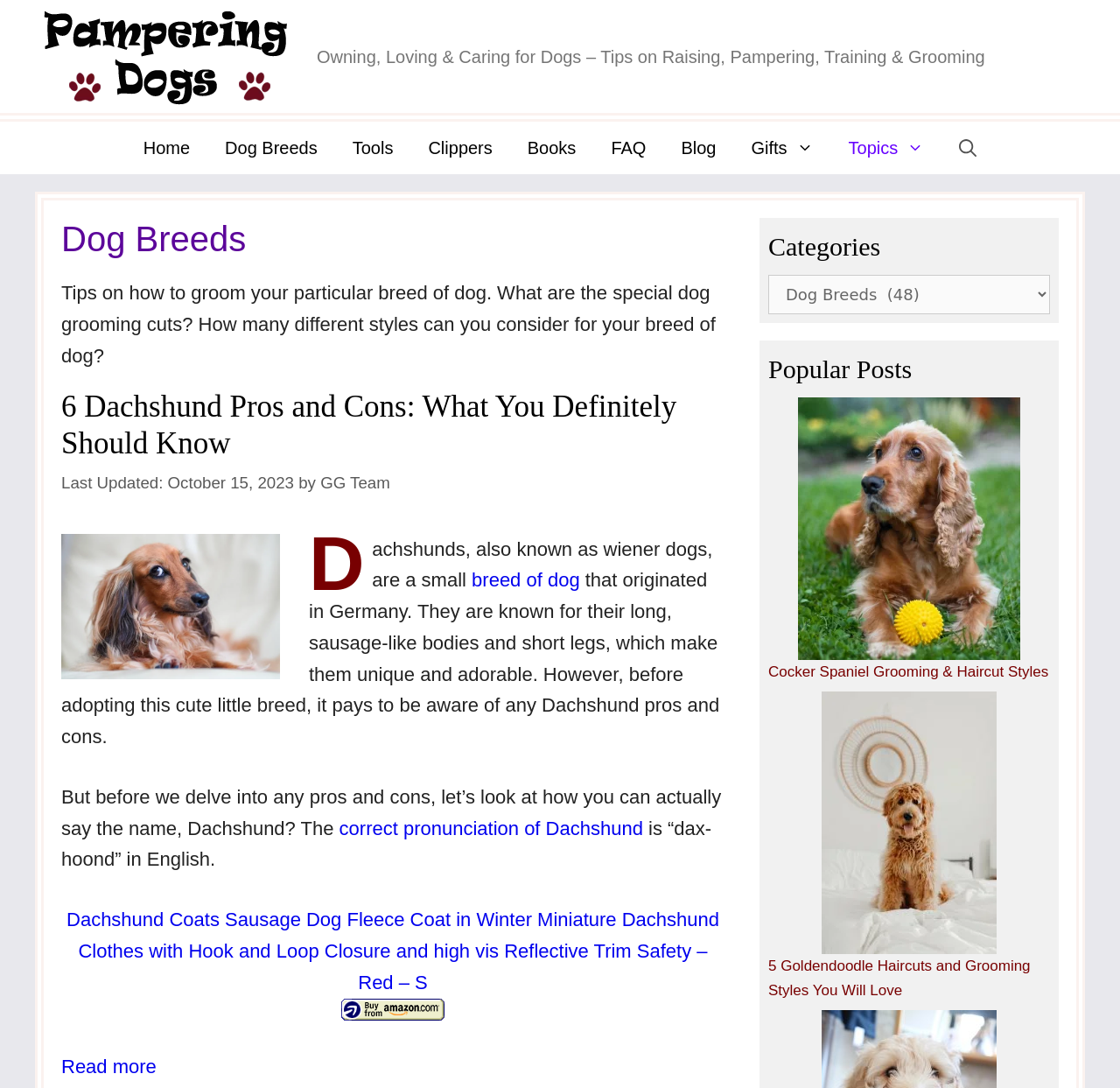Identify the bounding box coordinates for the UI element that matches this description: "Dog Breeds".

[0.185, 0.112, 0.299, 0.16]